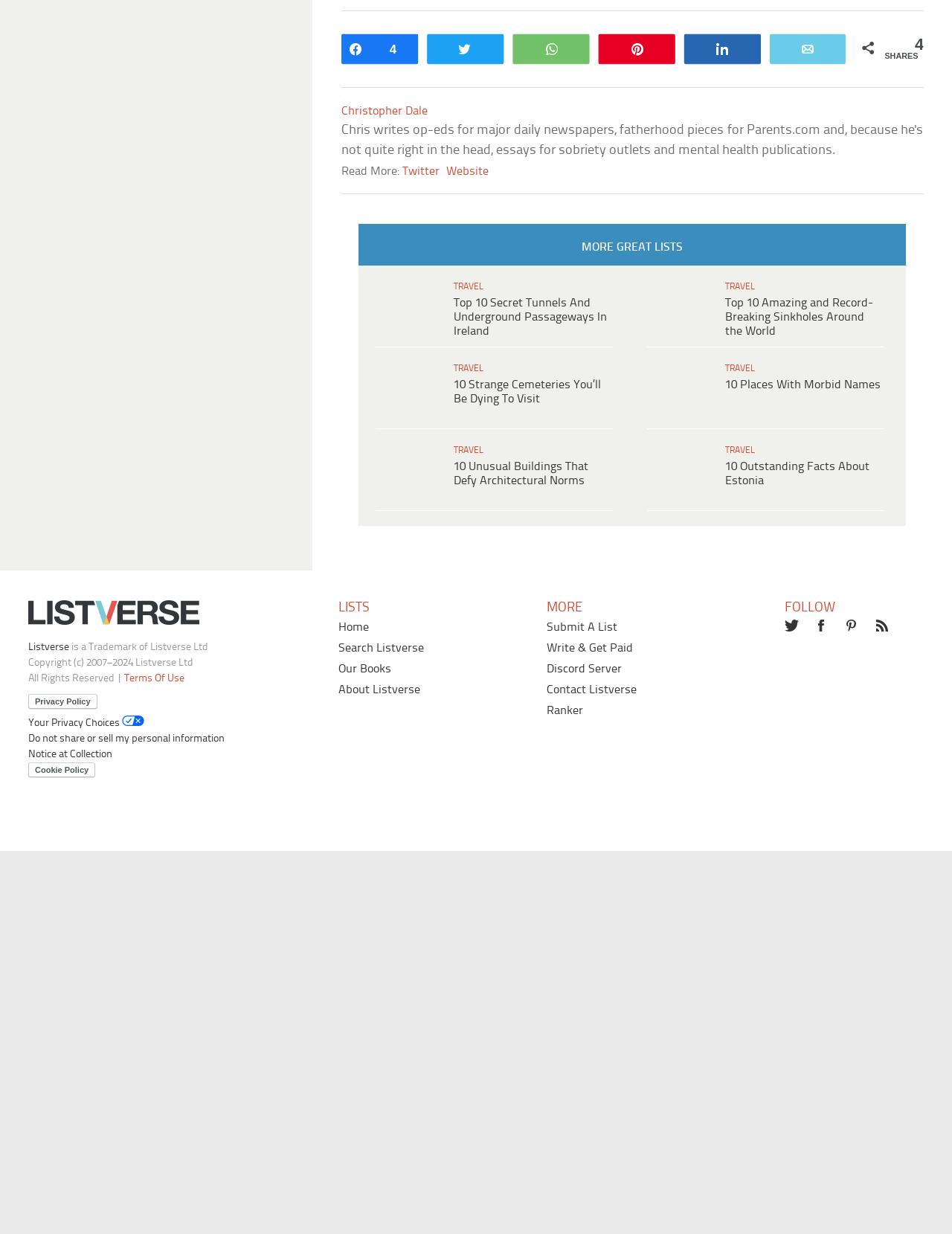Based on the image, please respond to the question with as much detail as possible:
How many shares does the article have?

The webpage has a section that displays the number of shares, which is indicated by the text '4' next to the 'SHARES' label.